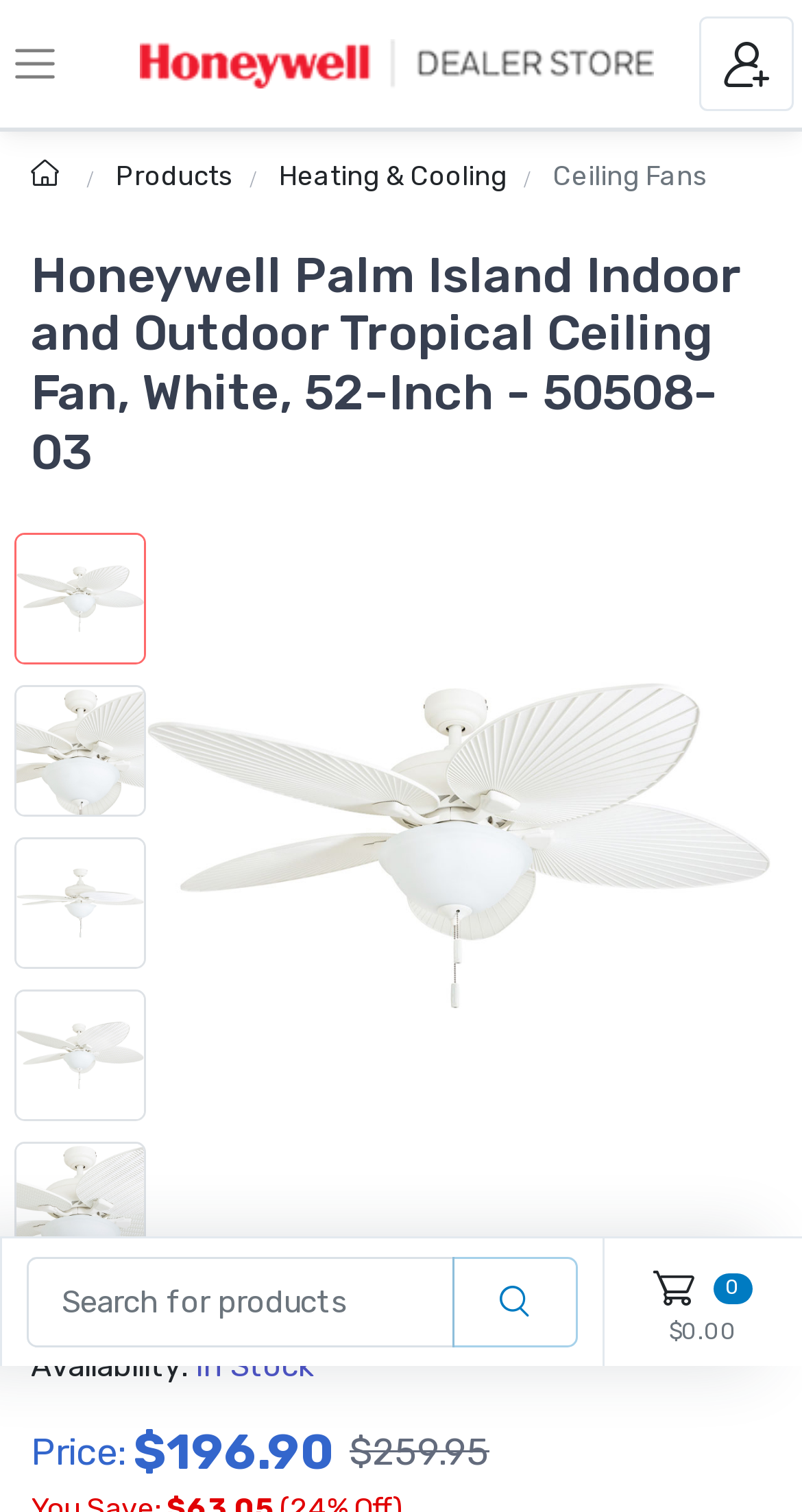Identify the bounding box coordinates of the area that should be clicked in order to complete the given instruction: "view the product details". The bounding box coordinates should be four float numbers between 0 and 1, i.e., [left, top, right, bottom].

[0.182, 0.352, 0.962, 0.766]